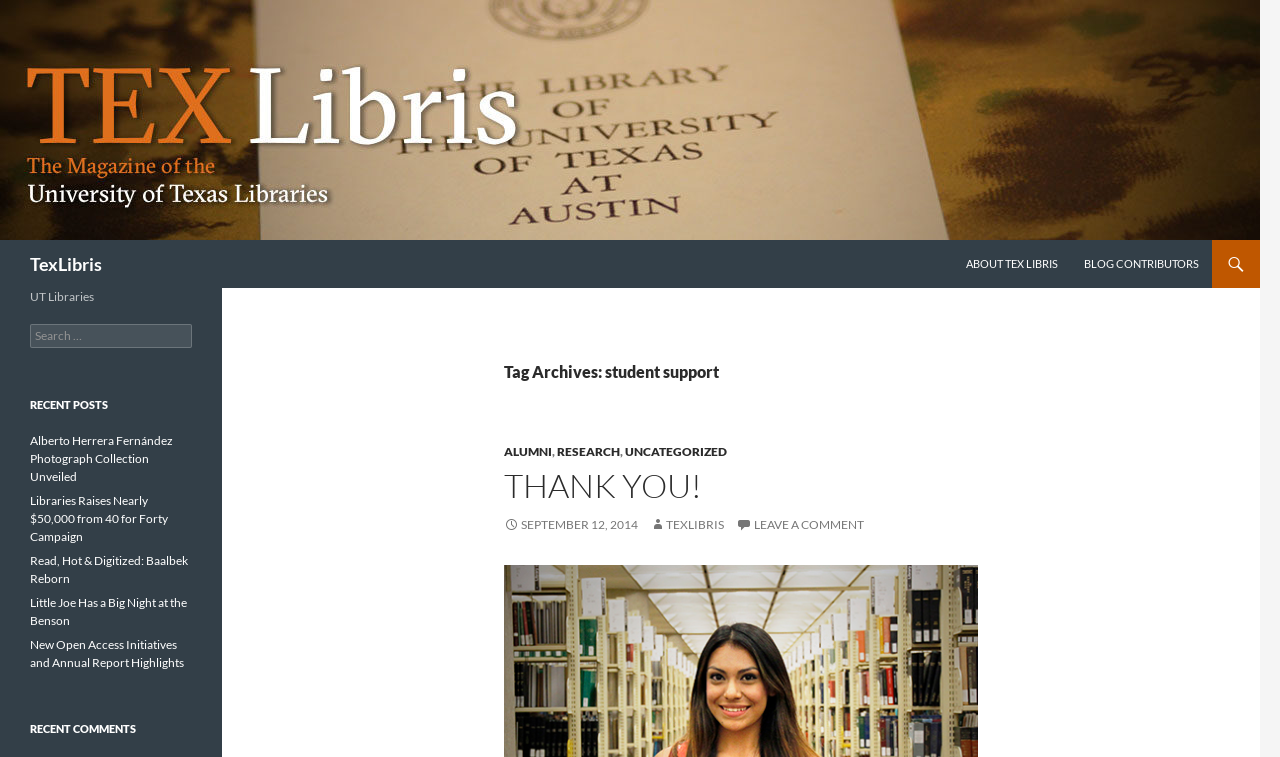Using the provided element description "About Tex Libris", determine the bounding box coordinates of the UI element.

[0.745, 0.317, 0.836, 0.38]